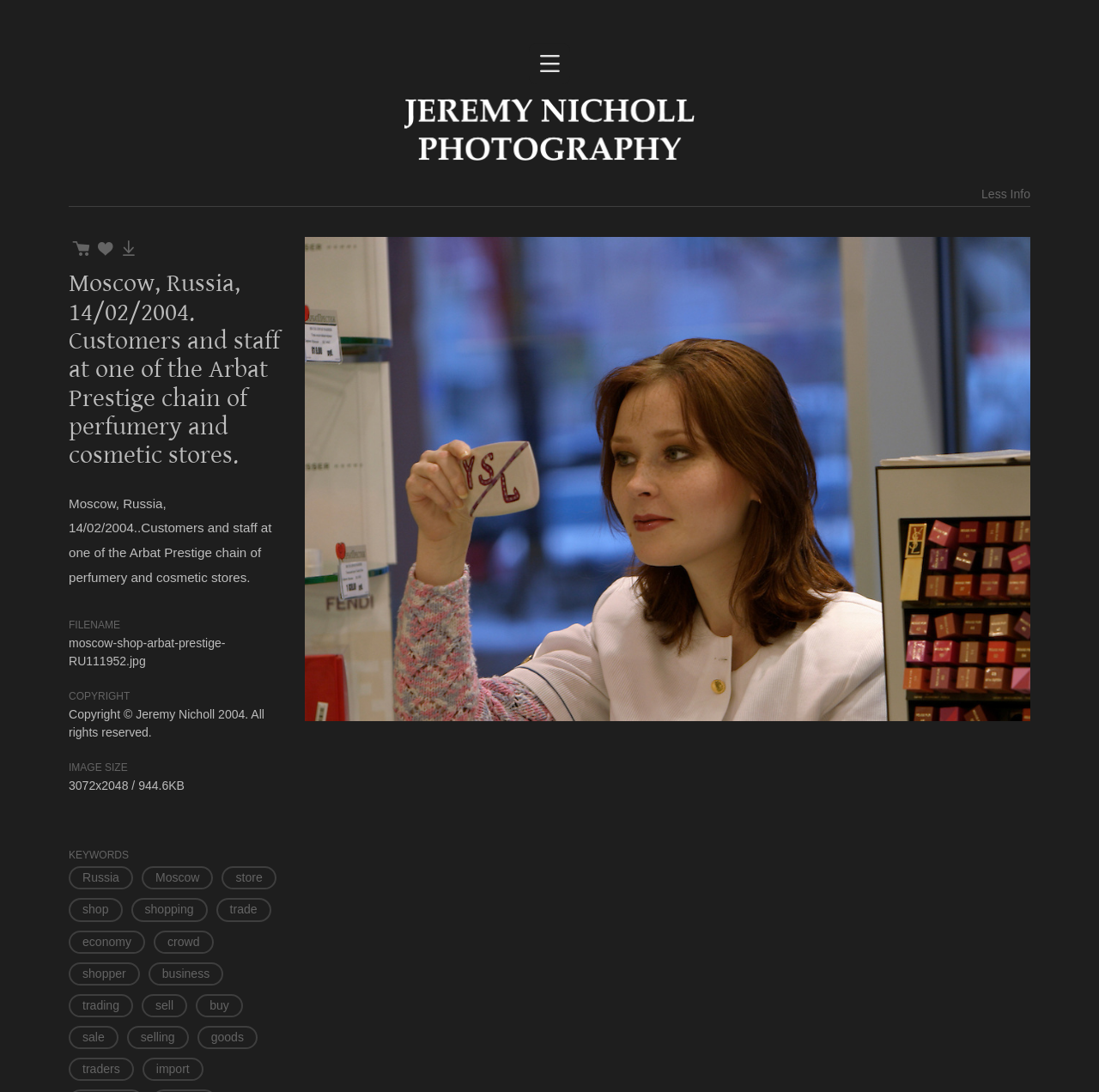Determine the main headline of the webpage and provide its text.

Jeremy Nicholl Photography